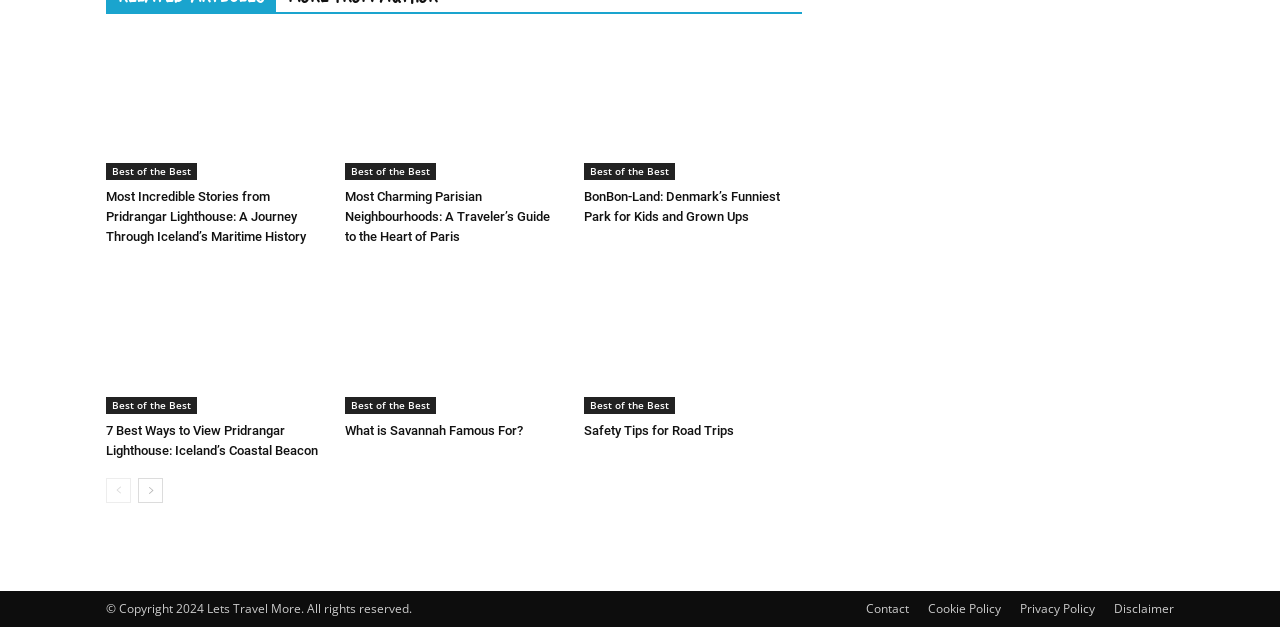Locate the bounding box coordinates of the clickable area needed to fulfill the instruction: "Click on the Car-Rentals link".

None